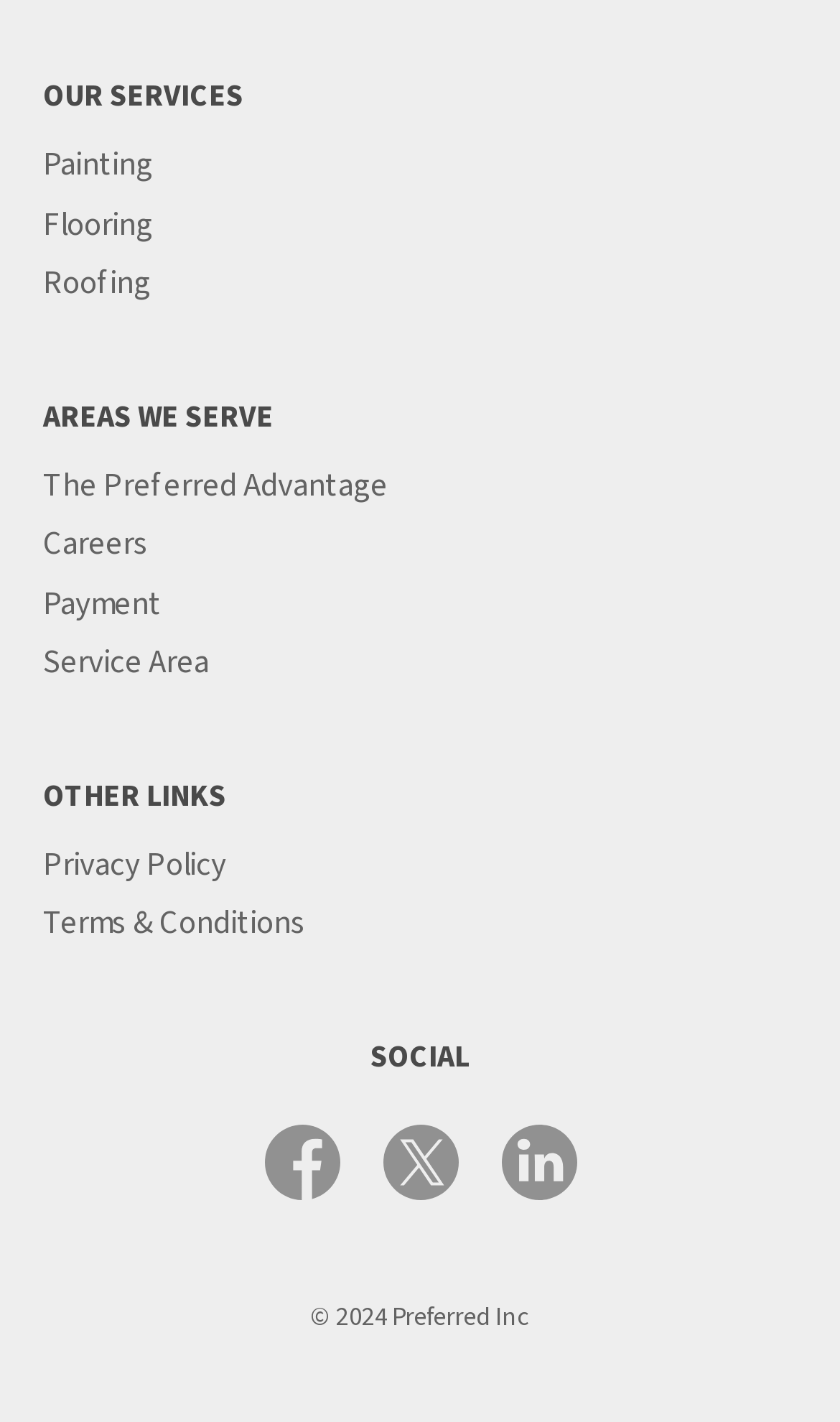What areas does the company serve?
Please provide a single word or phrase based on the screenshot.

Service Area